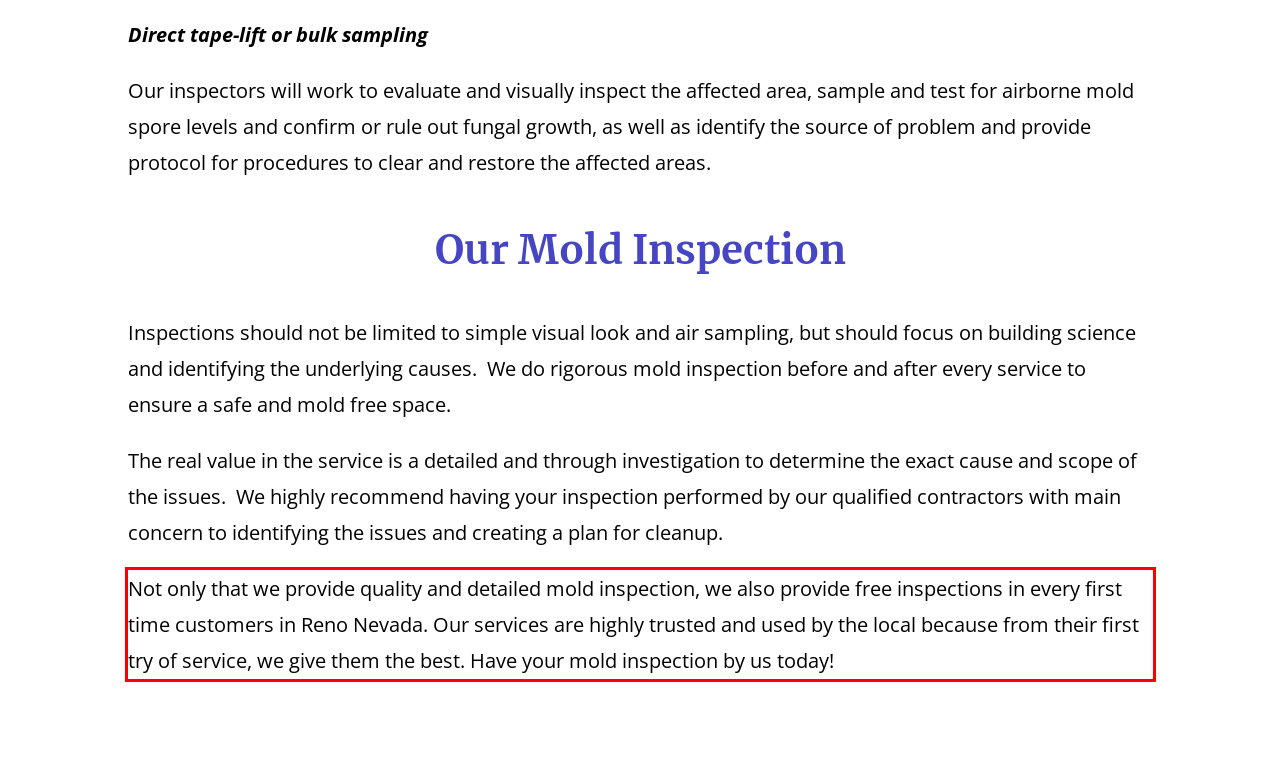Please extract the text content within the red bounding box on the webpage screenshot using OCR.

Not only that we provide quality and detailed mold inspection, we also provide free inspections in every first time customers in Reno Nevada. Our services are highly trusted and used by the local because from their first try of service, we give them the best. Have your mold inspection by us today!